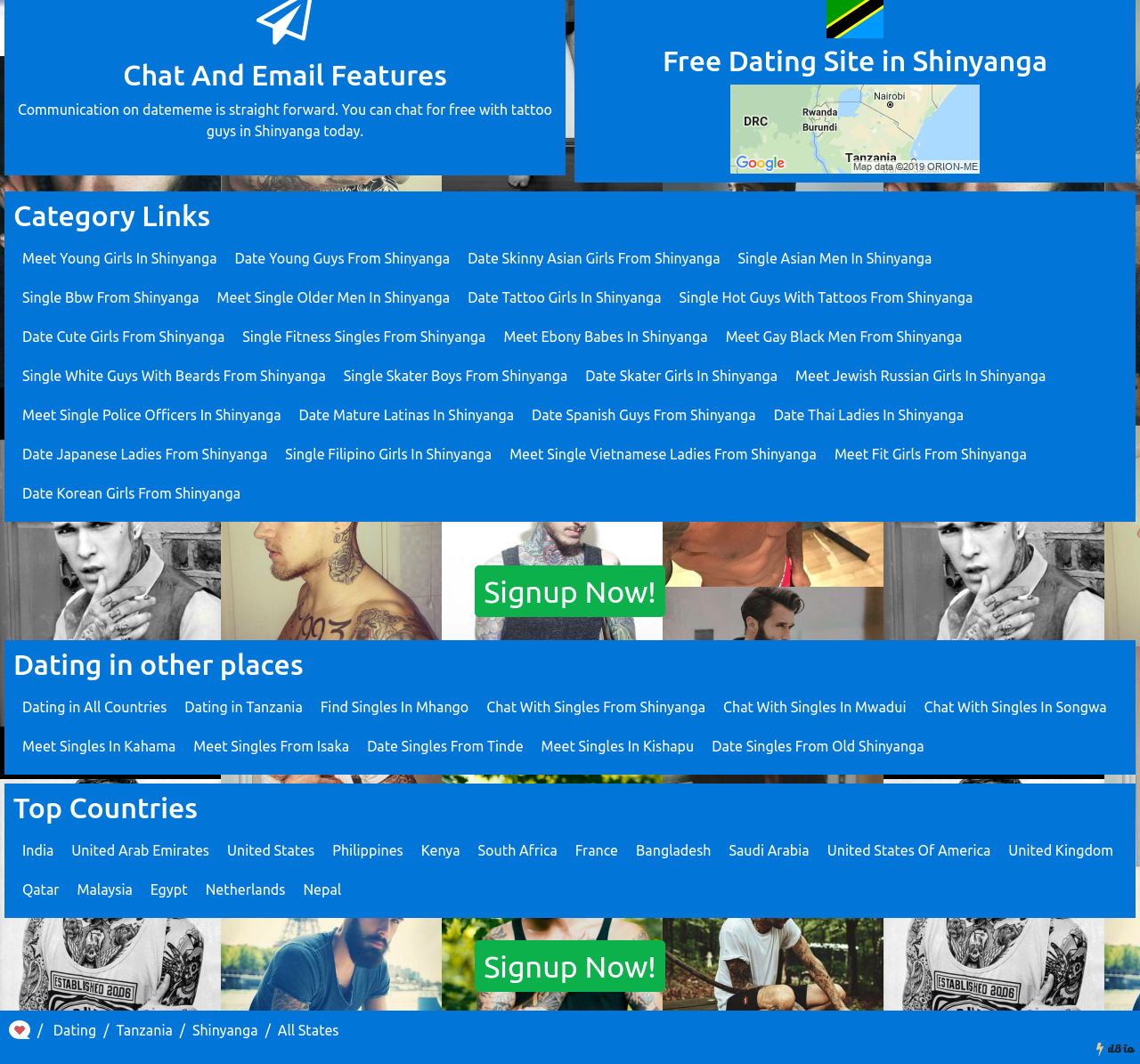Calculate the bounding box coordinates for the UI element based on the following description: "All States". Ensure the coordinates are four float numbers between 0 and 1, i.e., [left, top, right, bottom].

[0.244, 0.961, 0.297, 0.976]